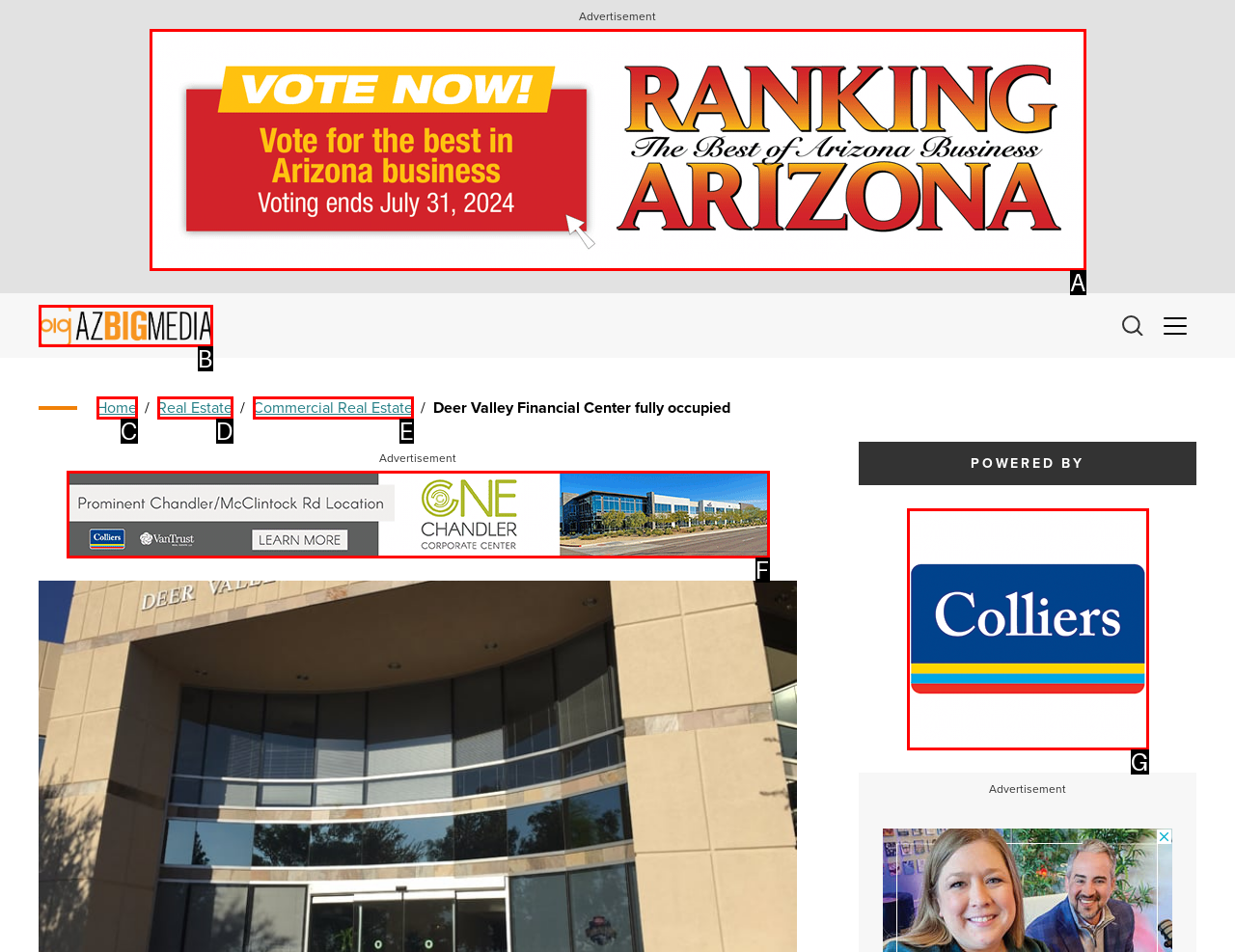Find the option that aligns with: See the Artists
Provide the letter of the corresponding option.

None